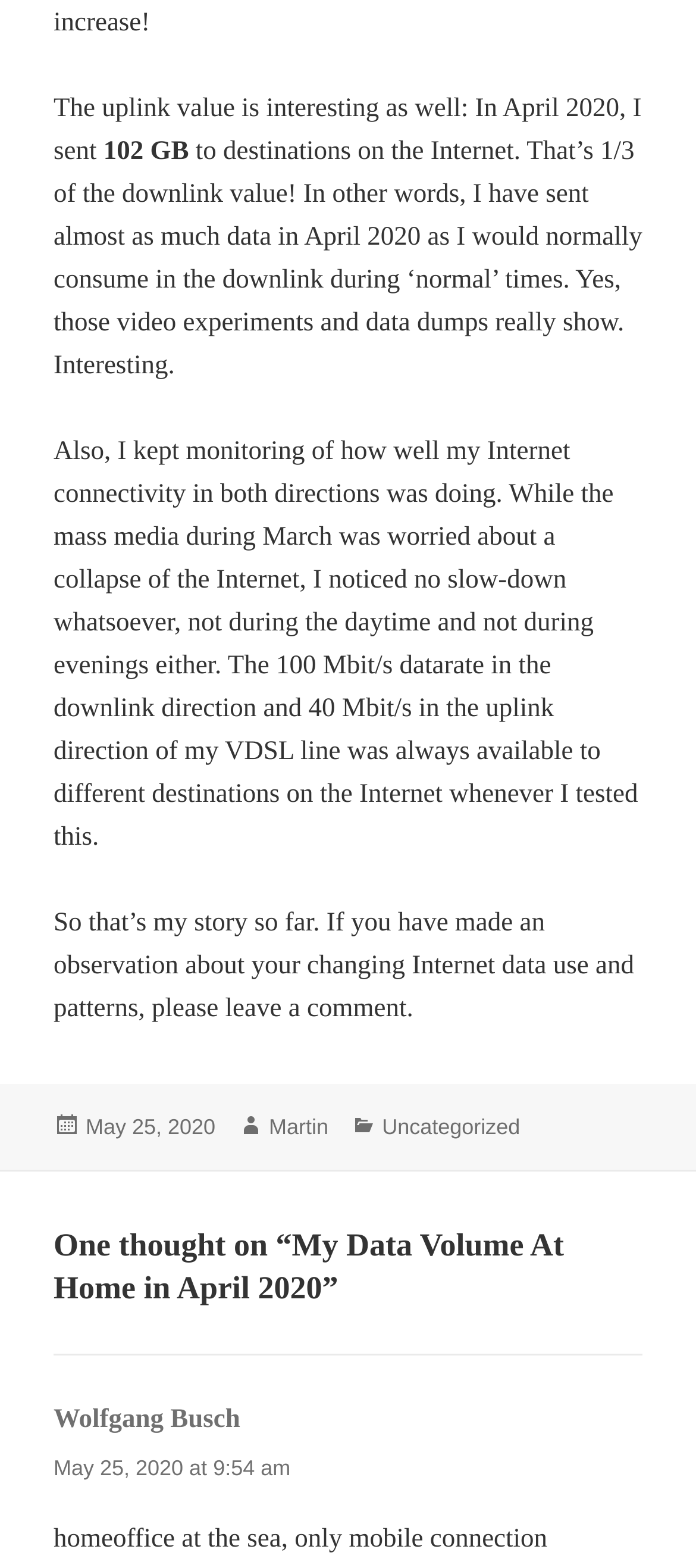Analyze the image and deliver a detailed answer to the question: What is the date of the post?

The date of the post is mentioned in the footer section of the webpage, where it says 'Posted on May 25, 2020'.